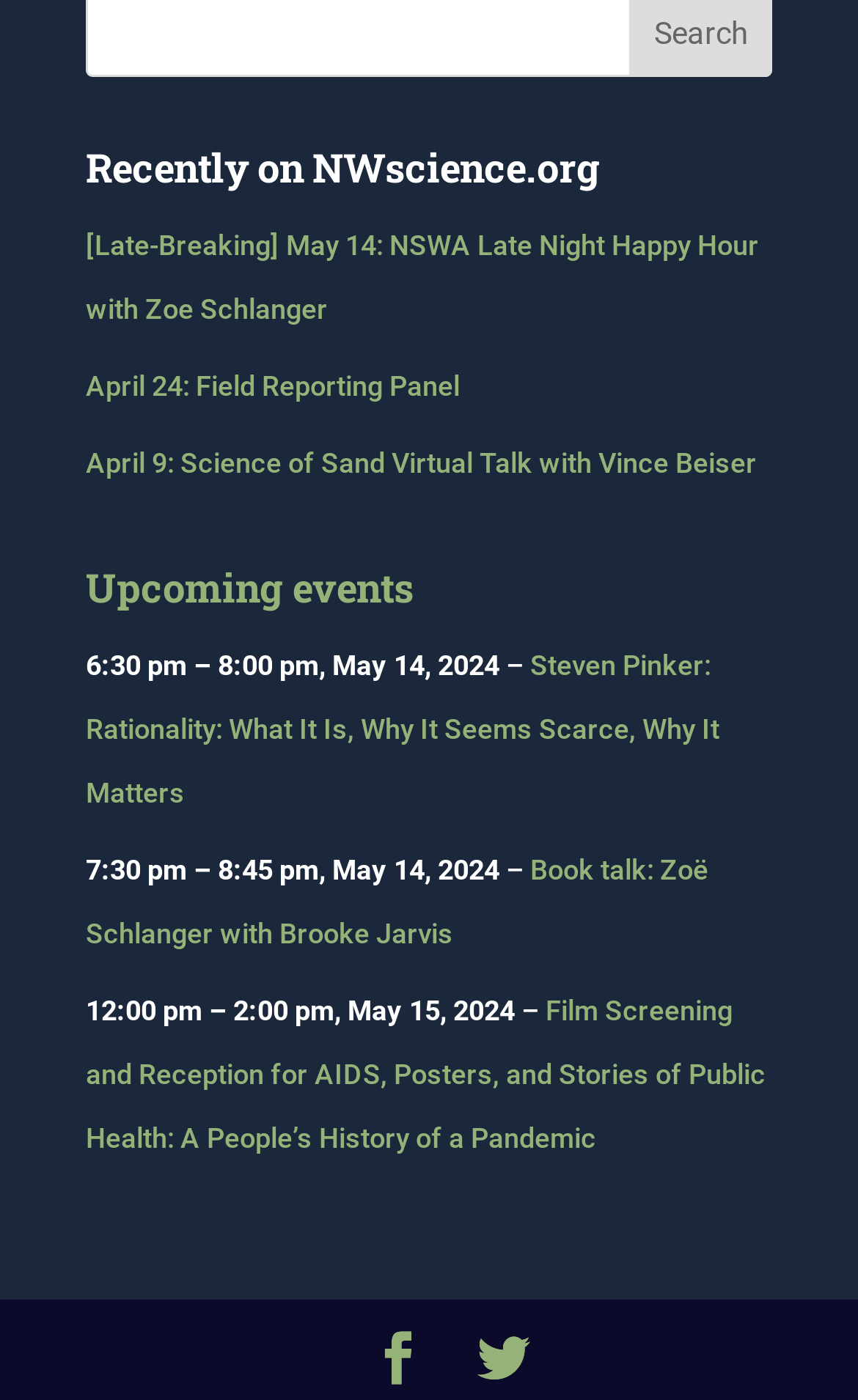Respond to the following question using a concise word or phrase: 
What is the date of the 'Book talk: Zoë Schlanger with Brooke Jarvis' event?

May 14, 2024